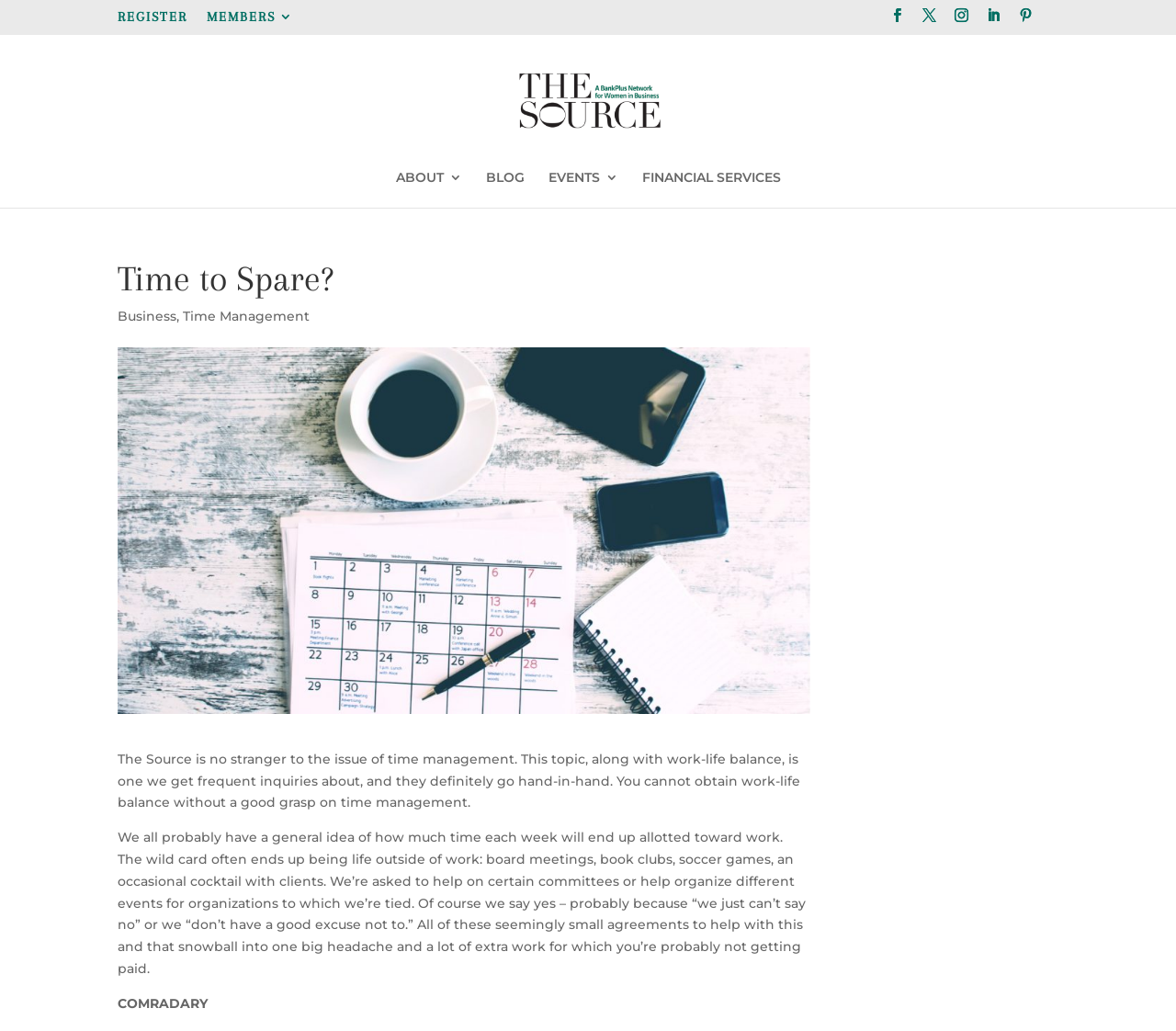Please find the bounding box for the following UI element description. Provide the coordinates in (top-left x, top-left y, bottom-right x, bottom-right y) format, with values between 0 and 1: alt="The Source"

[0.405, 0.088, 0.598, 0.104]